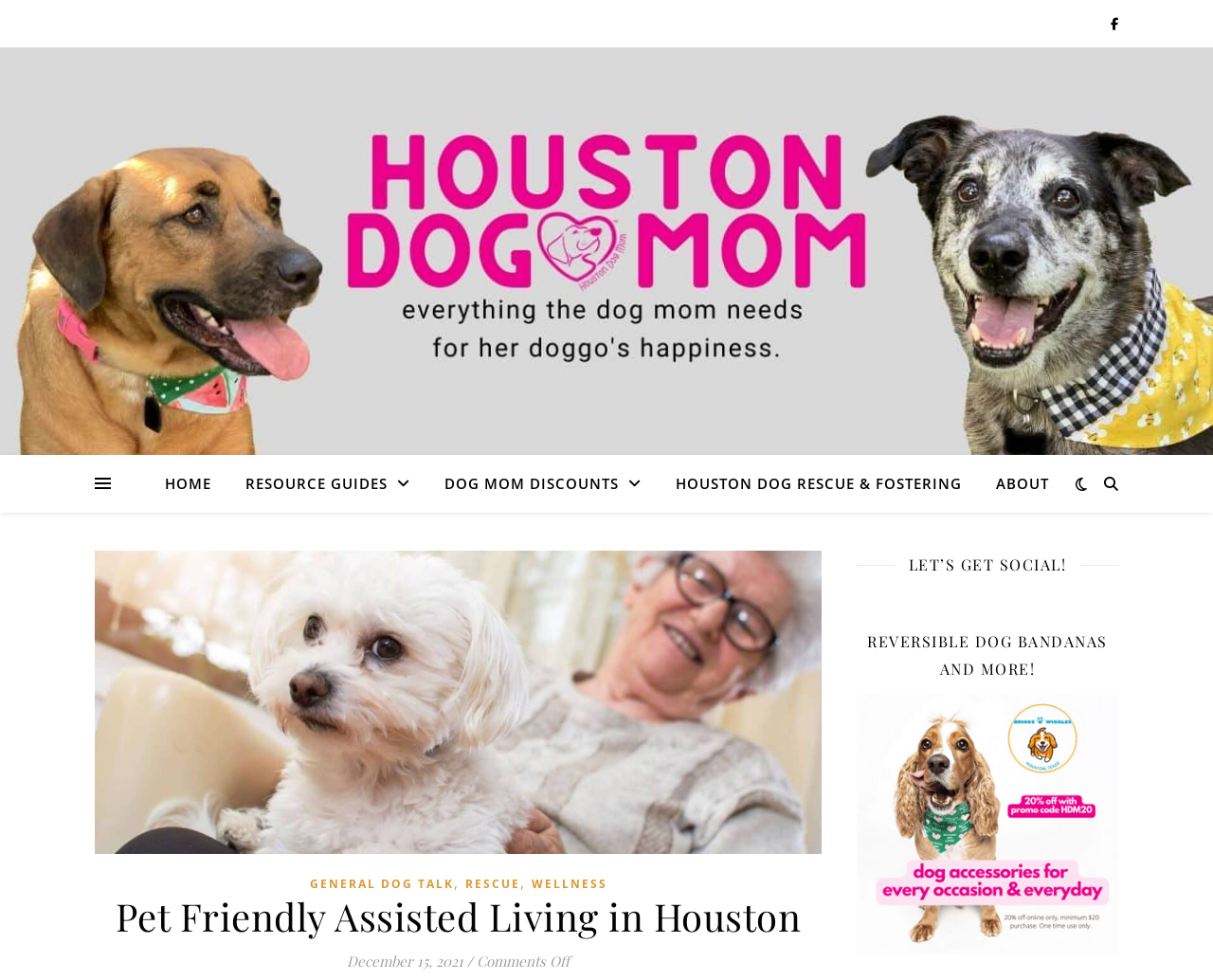Please analyze the image and give a detailed answer to the question:
What is the date mentioned in the webpage?

The date 'December 15, 2021' is mentioned in the webpage, which is likely the date of a blog post or article.